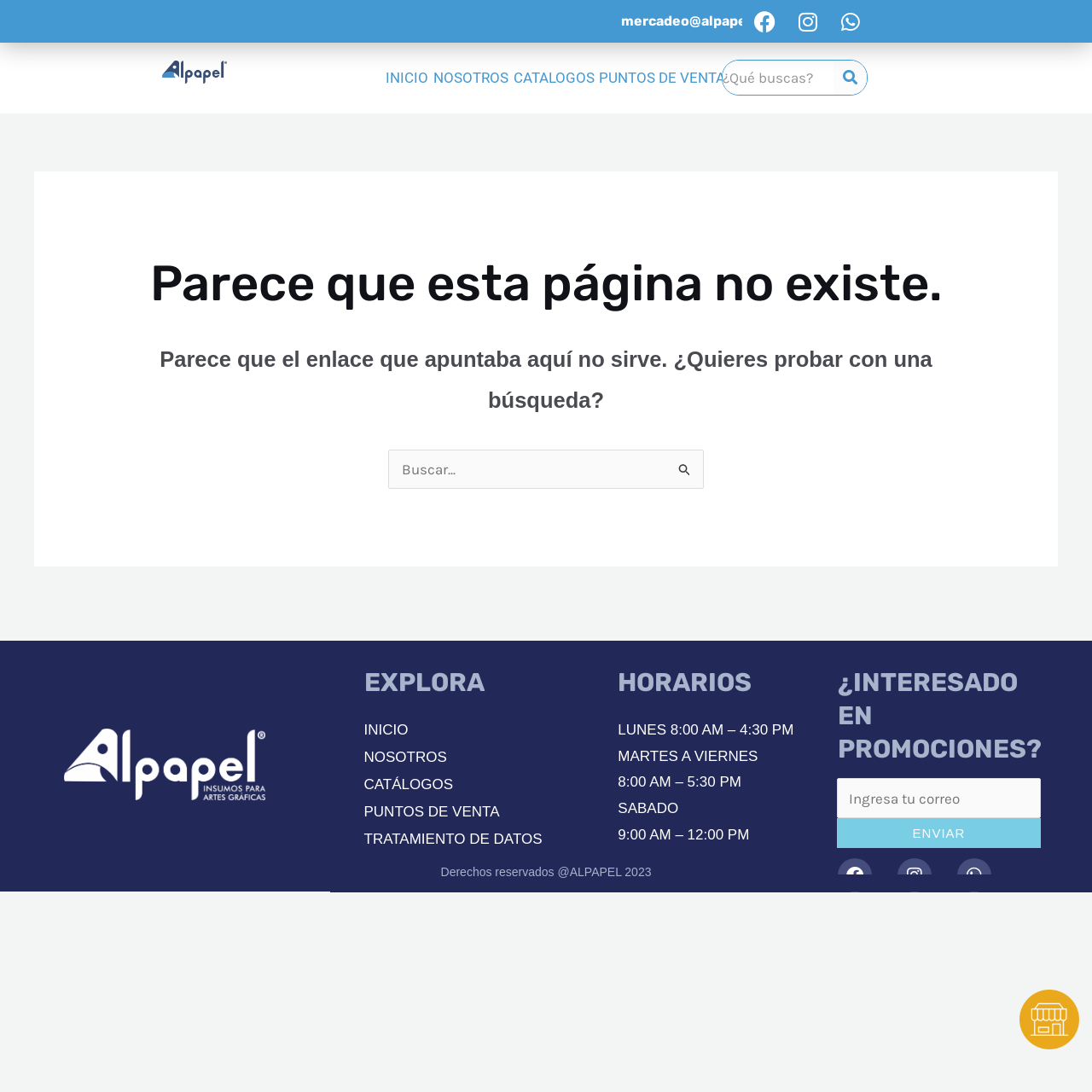Please provide the bounding box coordinate of the region that matches the element description: name="s" placeholder="¿Qué buscas?" title="Buscar". Coordinates should be in the format (top-left x, top-left y, bottom-right x, bottom-right y) and all values should be between 0 and 1.

[0.662, 0.055, 0.764, 0.087]